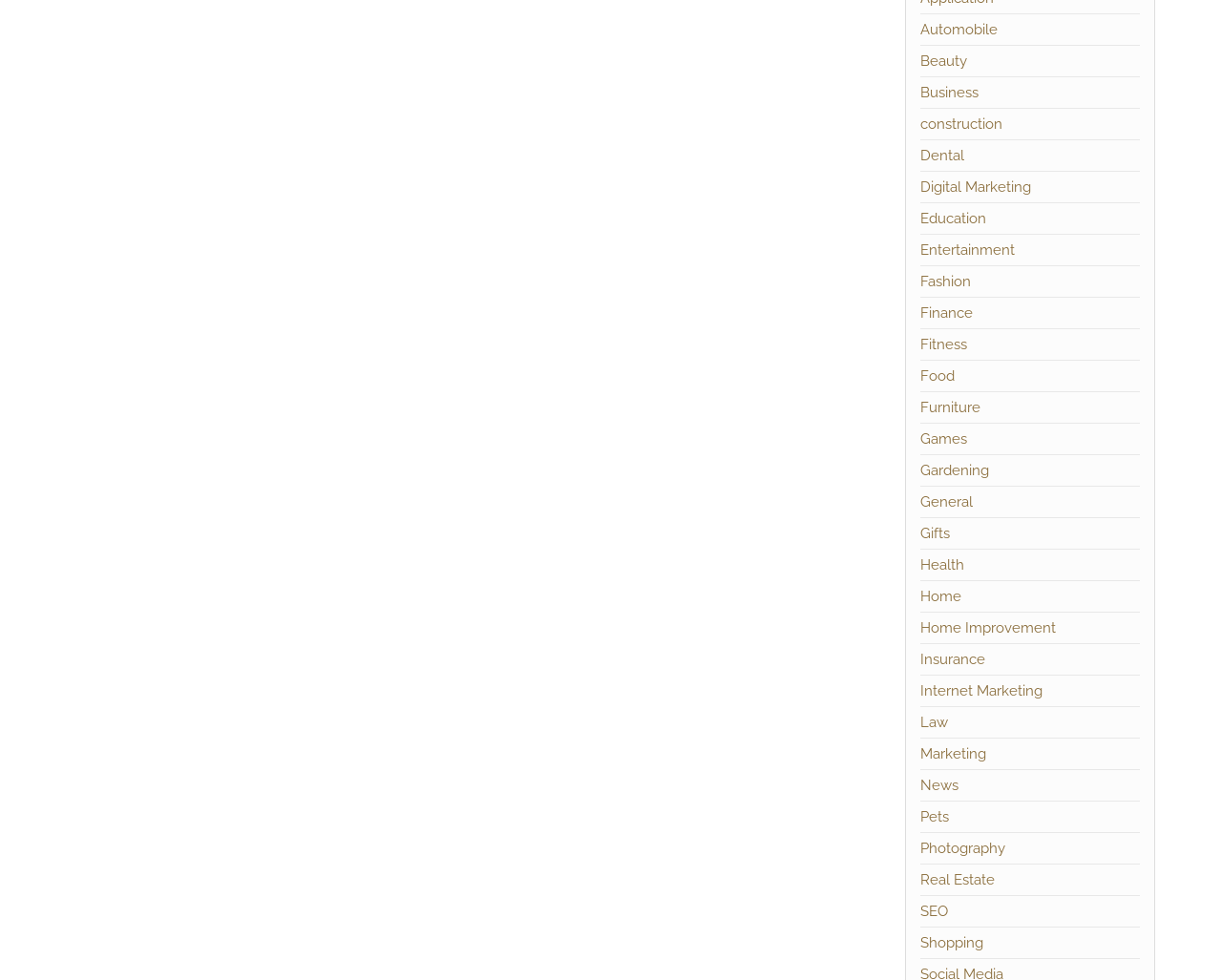Are the categories listed in alphabetical order?
Answer with a single word or phrase, using the screenshot for reference.

Yes